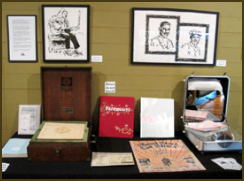Use the details in the image to answer the question thoroughly: 
What is showcased on the left side of the display?

According to the caption, the left side of the display includes framed portraits of noteworthy figures, which suggests that the left side is dedicated to showcasing these portraits.